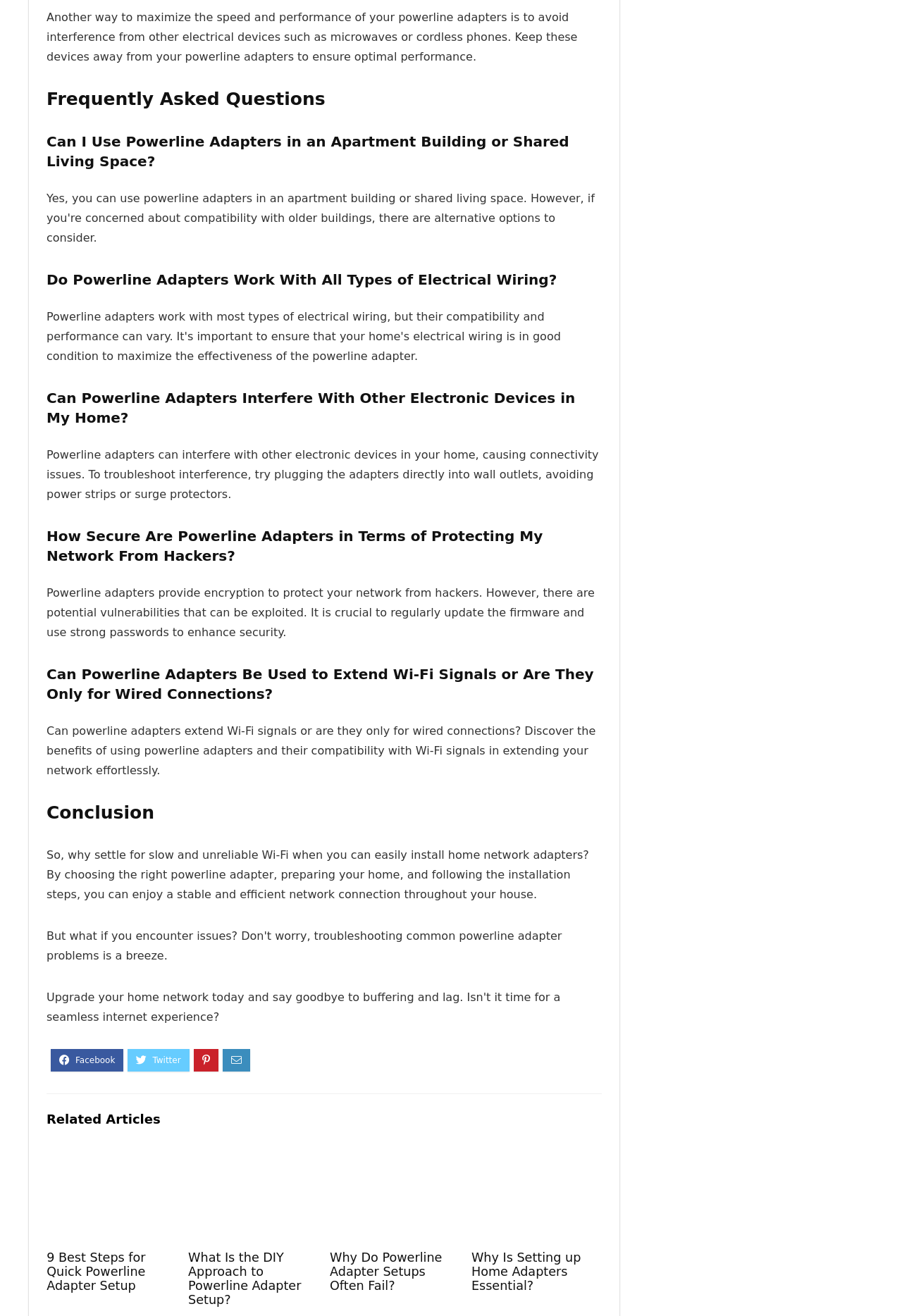Please locate the bounding box coordinates of the element that needs to be clicked to achieve the following instruction: "Click on the link 'What Is the DIY Approach to Powerline Adapter Setup?'". The coordinates should be four float numbers between 0 and 1, i.e., [left, top, right, bottom].

[0.209, 0.95, 0.334, 0.993]